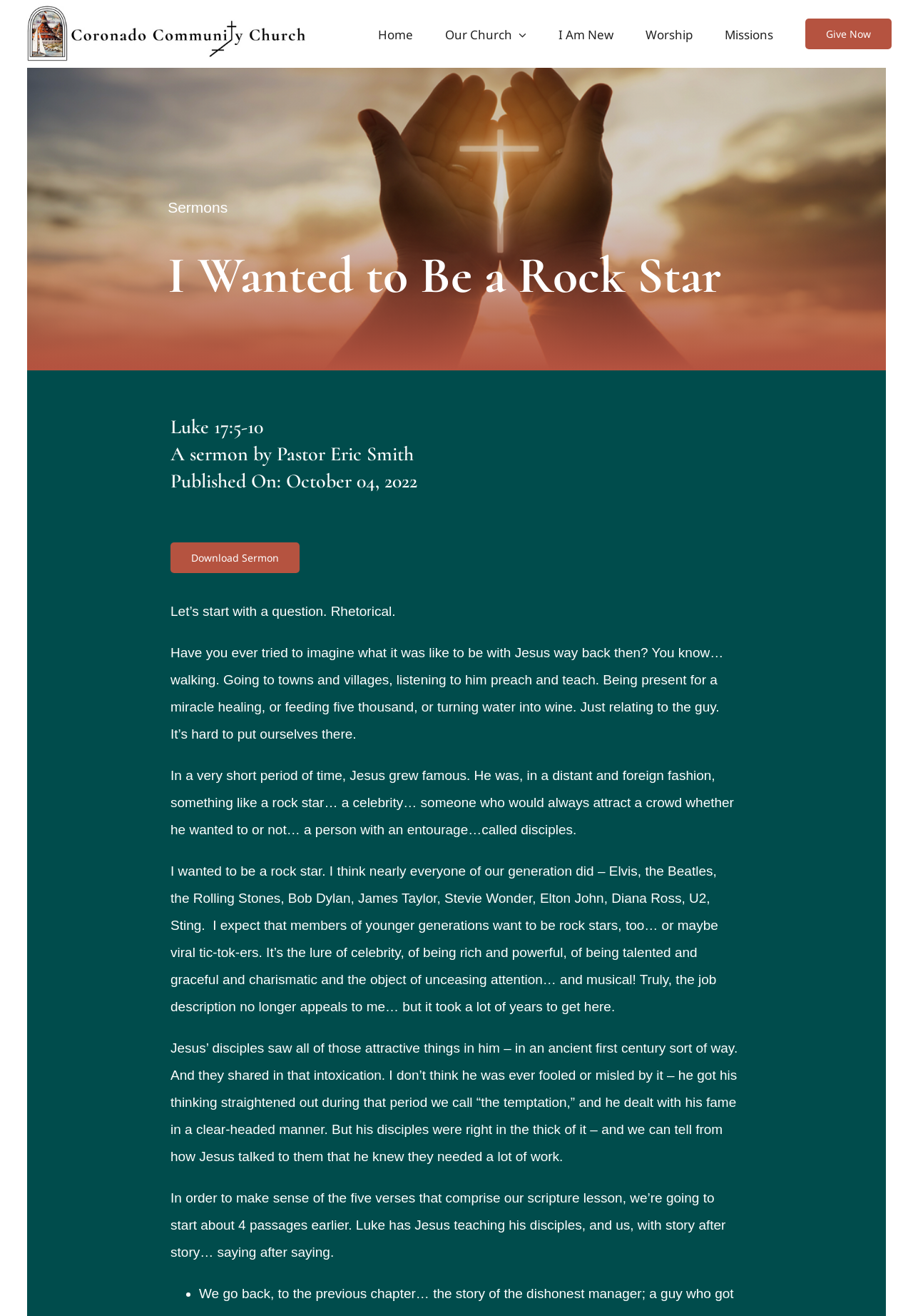Locate the bounding box coordinates of the area where you should click to accomplish the instruction: "Click the 'READ MORE' link".

None